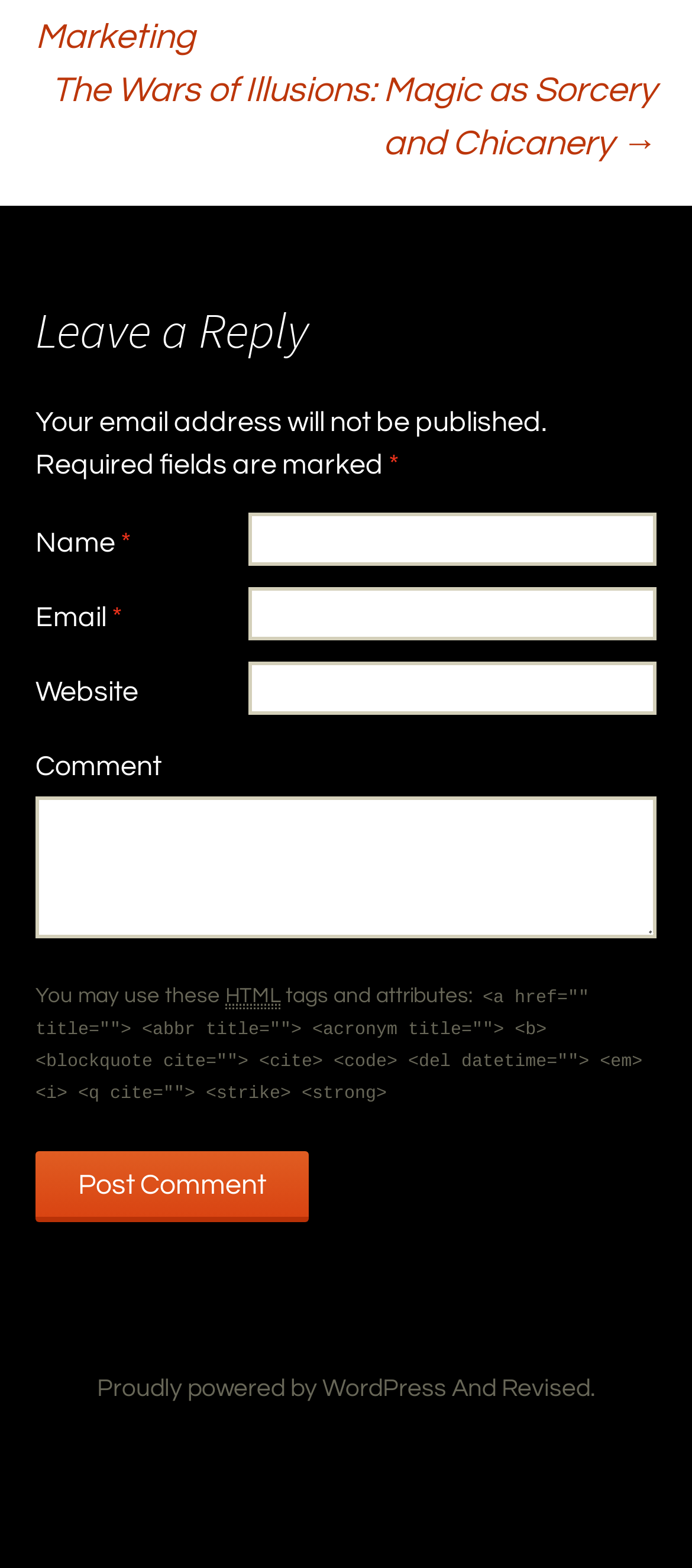Locate the bounding box of the UI element based on this description: "Revised.". Provide four float numbers between 0 and 1 as [left, top, right, bottom].

[0.724, 0.878, 0.86, 0.893]